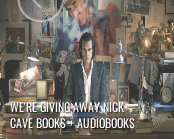What is the background of the image?
Answer the question with a detailed and thorough explanation.

The background of the image is not a solid color, but rather a creative collage of various images, including a larger portrait of Nick Cave, which adds an artistic flair to the overall composition.